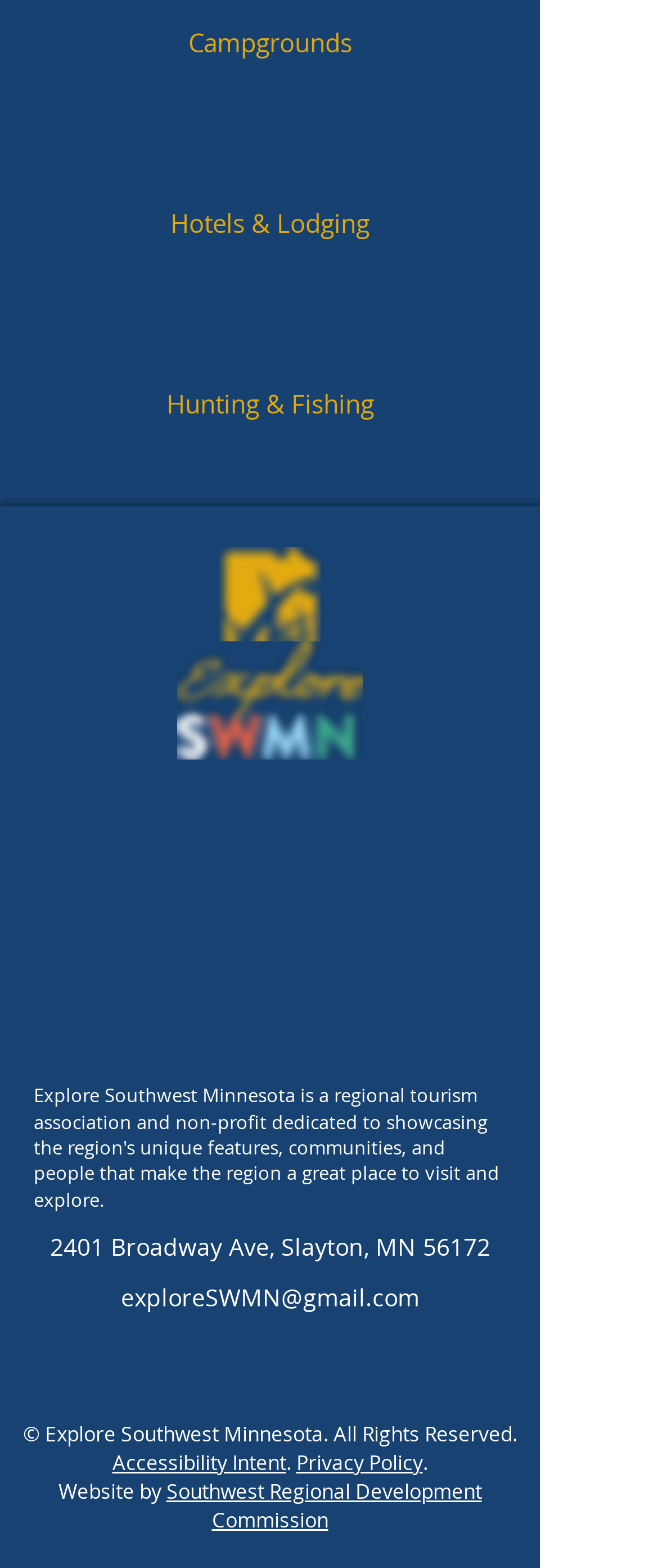What is the address of Explore Southwest Minnesota?
Answer the question using a single word or phrase, according to the image.

2401 Broadway Ave, Slayton, MN 56172